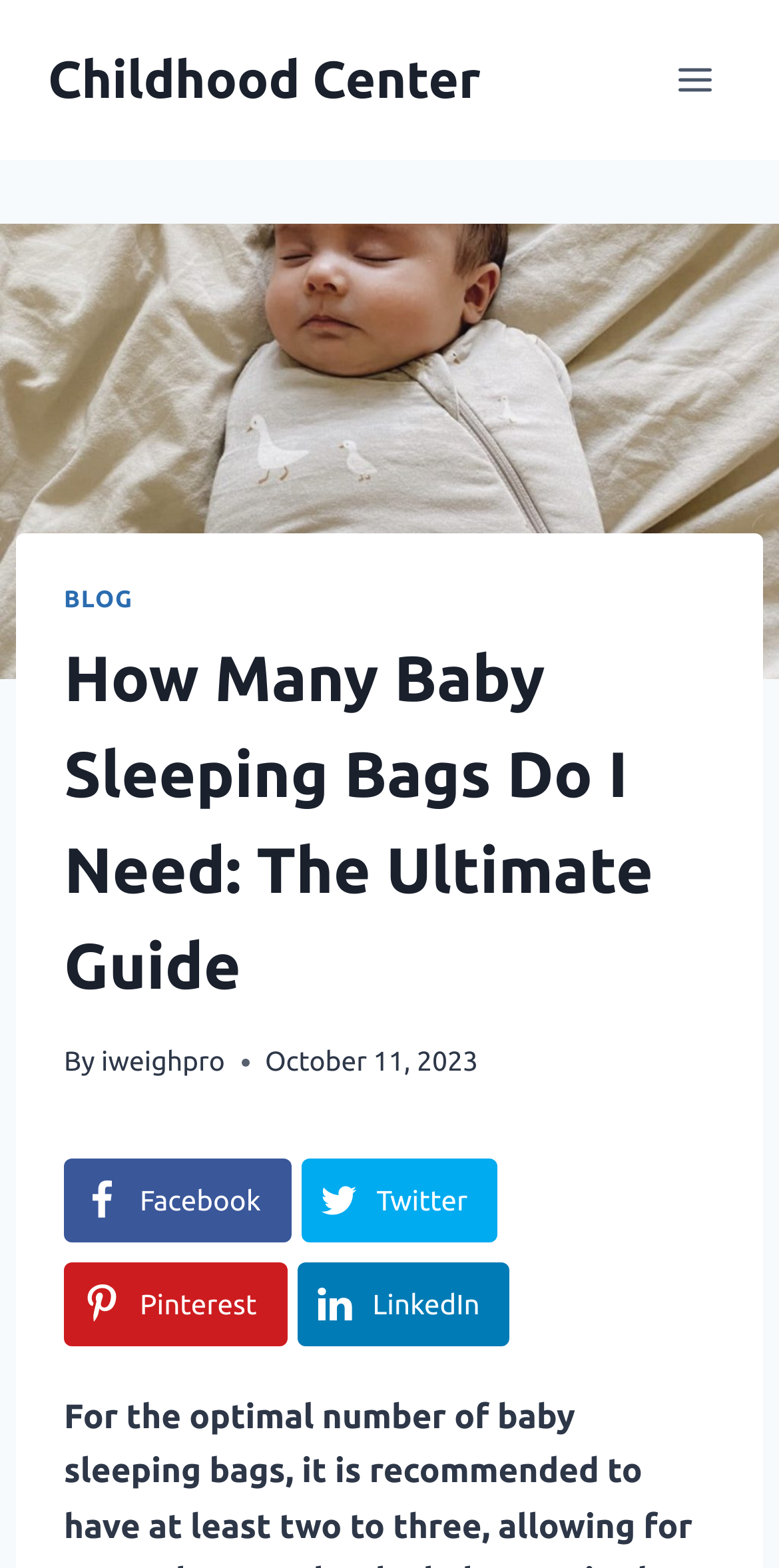Provide the bounding box coordinates of the section that needs to be clicked to accomplish the following instruction: "go to Sitemap."

None